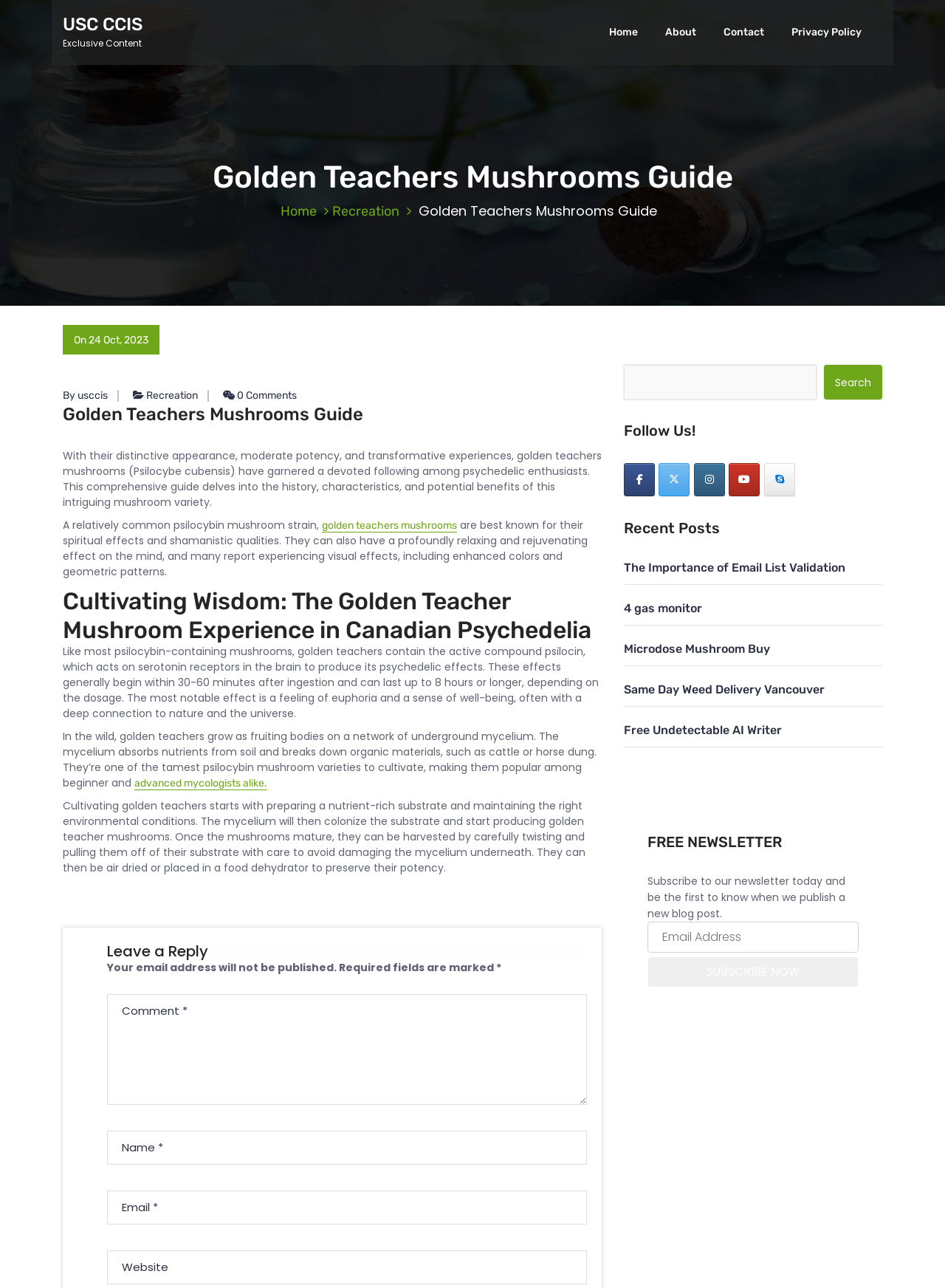Look at the image and write a detailed answer to the question: 
How long do the effects of golden teachers mushrooms last?

The webpage states that 'These effects generally begin within 30-60 minutes after ingestion and can last up to 8 hours or longer, depending on the dosage.' which indicates that the effects of golden teachers mushrooms can last up to 8 hours or longer.